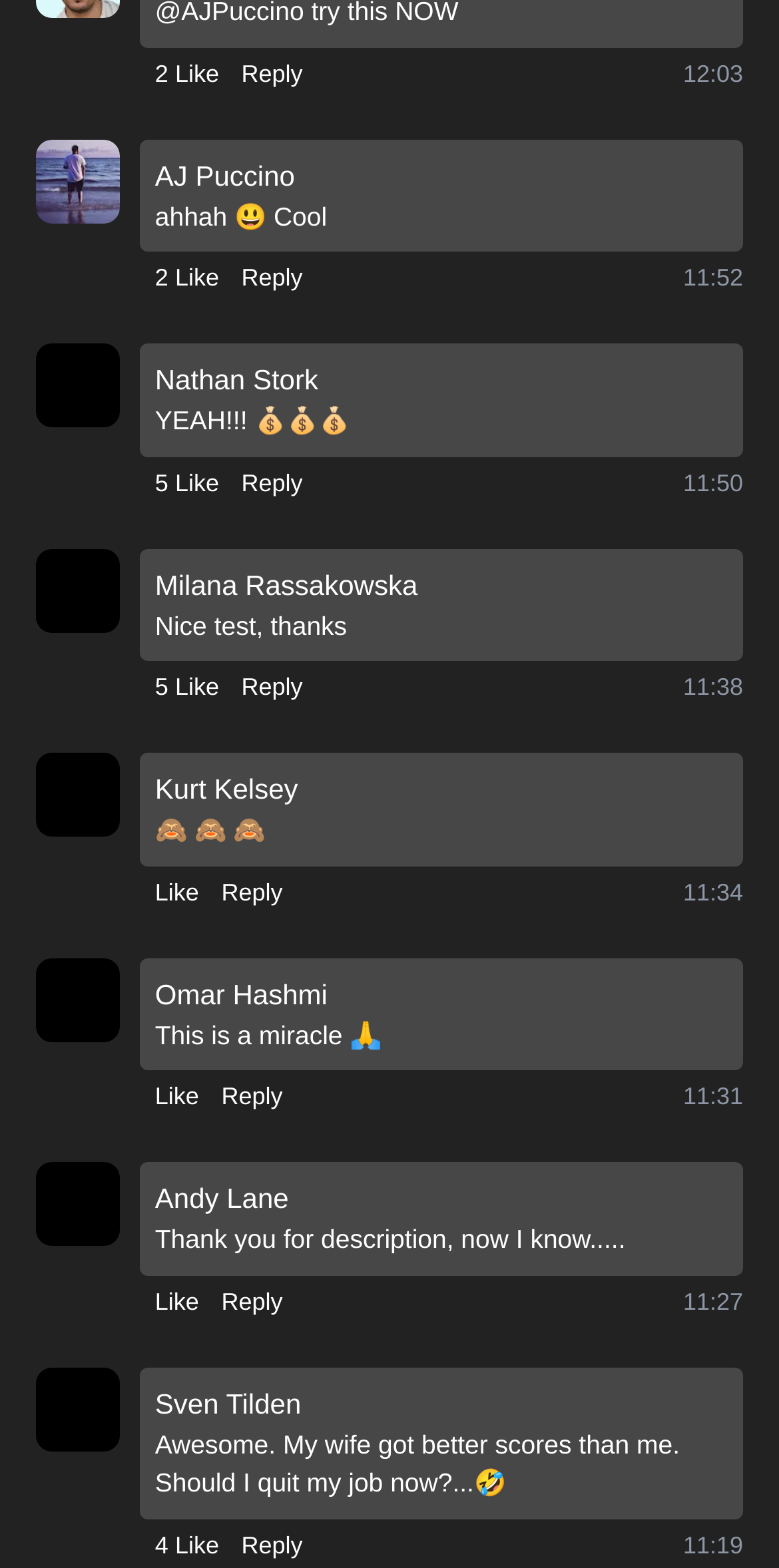Could you specify the bounding box coordinates for the clickable section to complete the following instruction: "Reply to a comment"?

[0.31, 0.035, 0.389, 0.058]